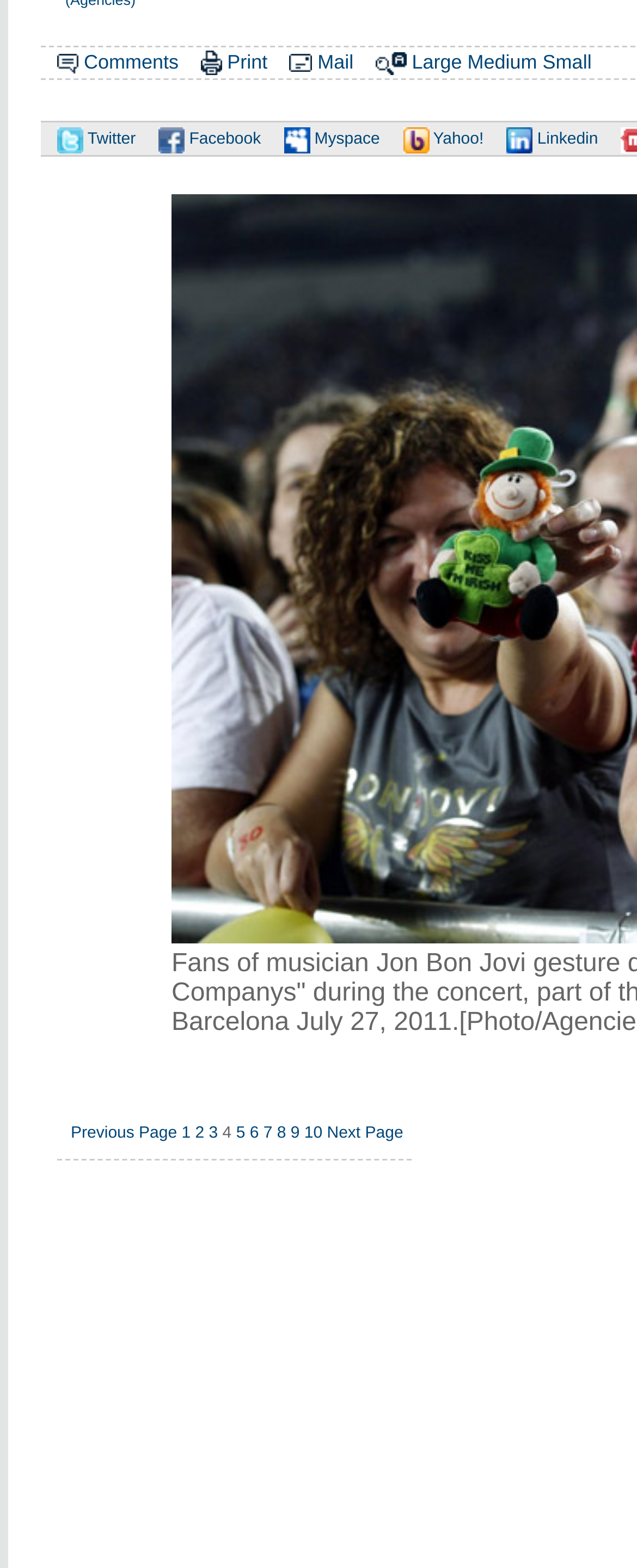Using floating point numbers between 0 and 1, provide the bounding box coordinates in the format (top-left x, top-left y, bottom-right x, bottom-right y). Locate the UI element described here: Previous Page

[0.111, 0.717, 0.278, 0.728]